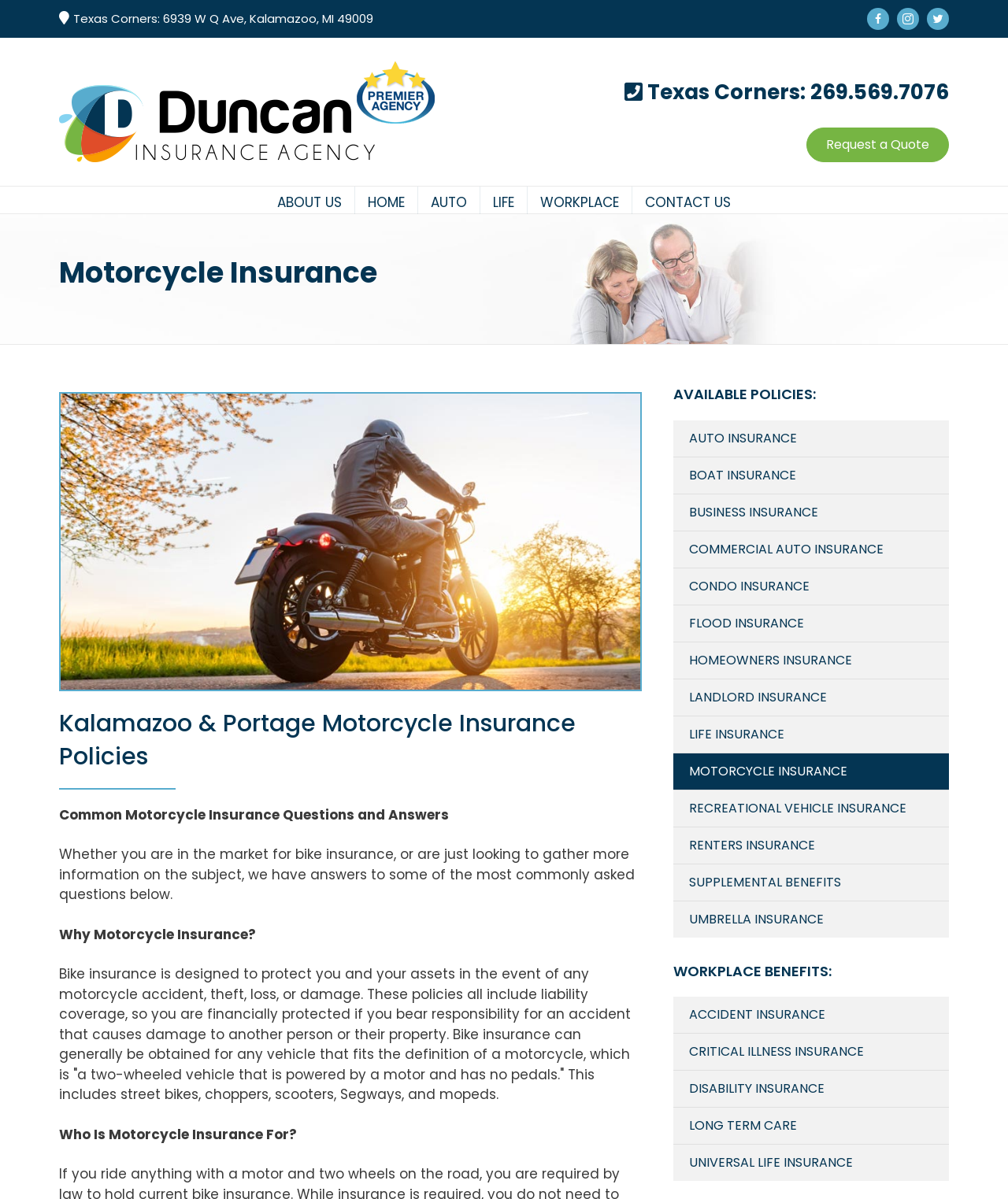Please provide the bounding box coordinates for the element that needs to be clicked to perform the instruction: "View life insurance". The coordinates must consist of four float numbers between 0 and 1, formatted as [left, top, right, bottom].

[0.477, 0.156, 0.523, 0.183]